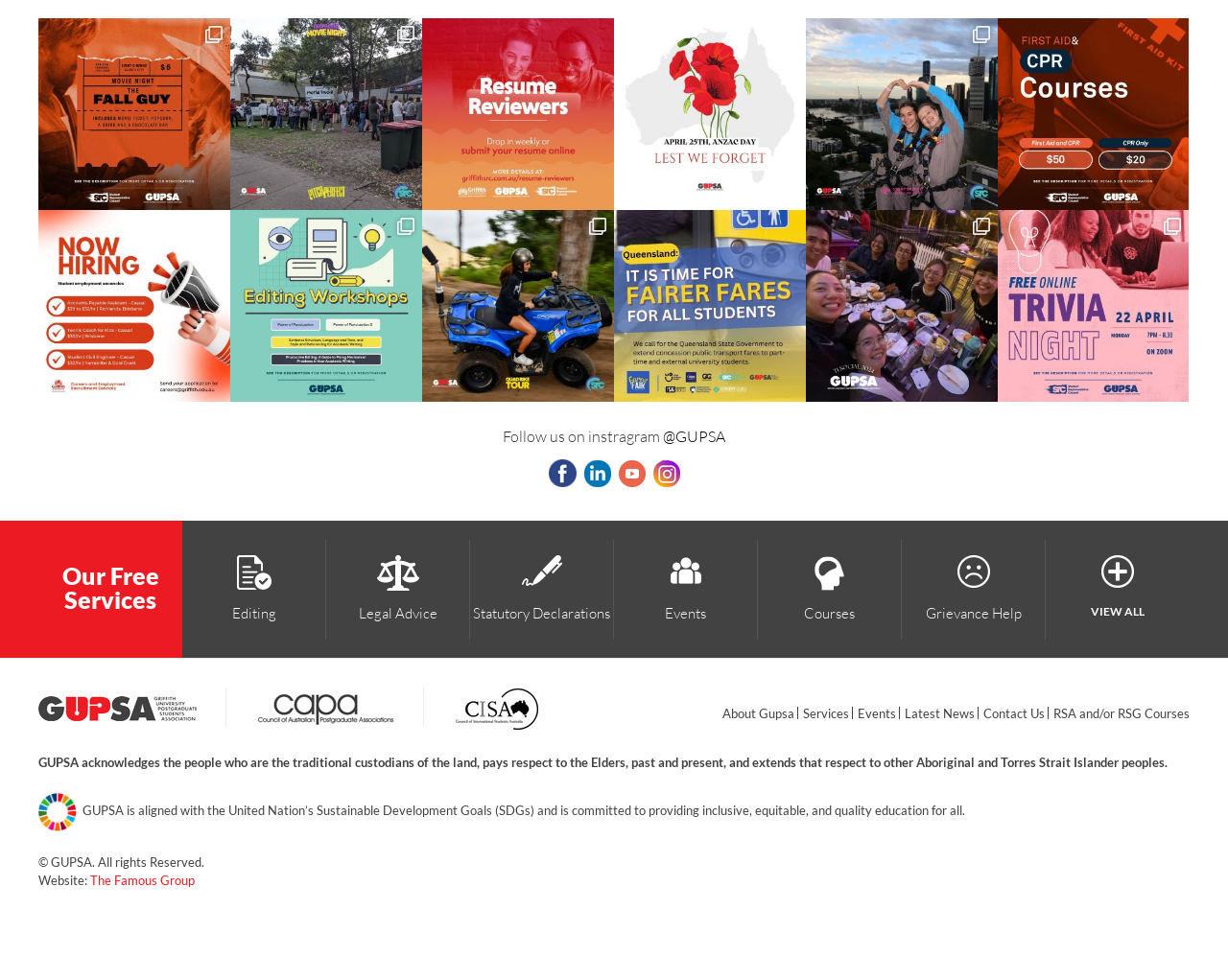What is the name of the Instagram account?
Refer to the image and respond with a one-word or short-phrase answer.

@GUPSA